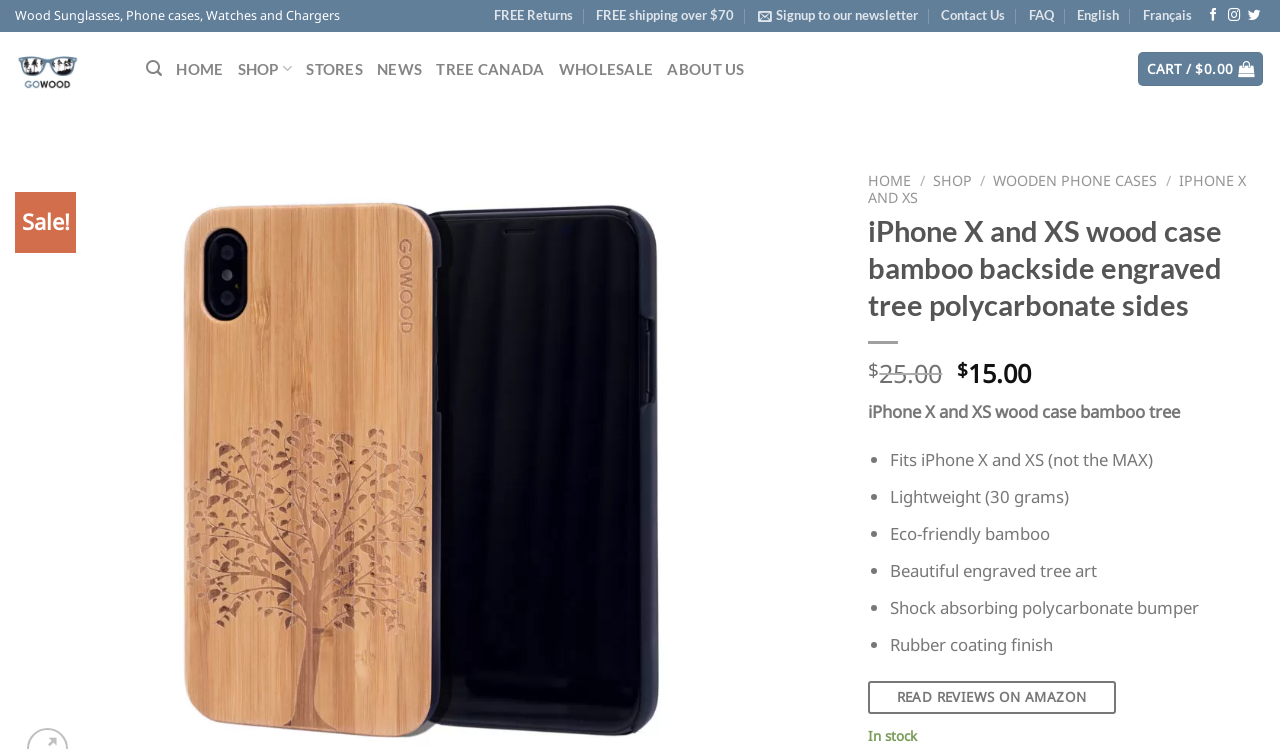Locate the bounding box of the UI element with the following description: "English".

[0.842, 0.0, 0.874, 0.042]